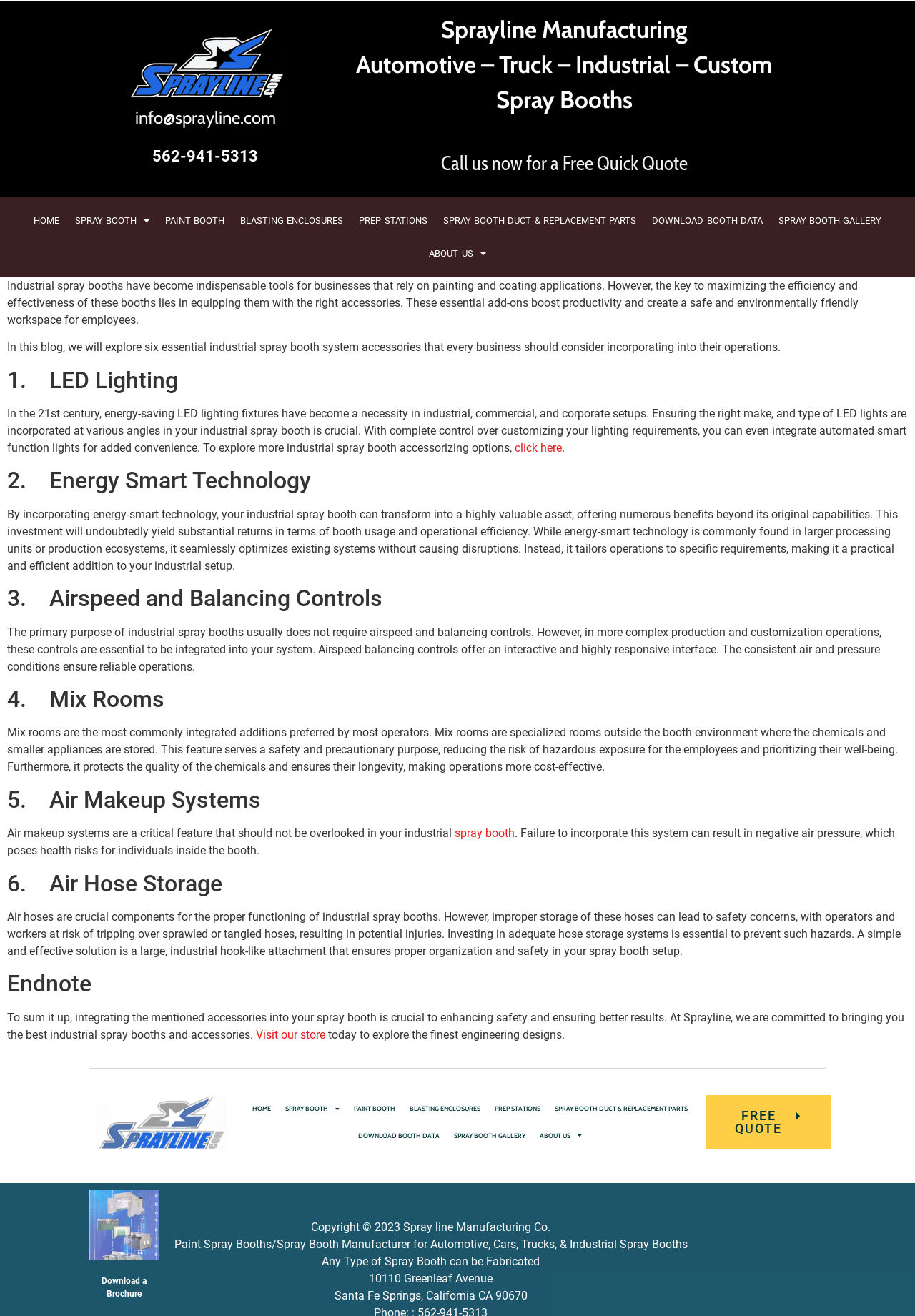Determine the bounding box coordinates of the element's region needed to click to follow the instruction: "Click the 'HOME' link". Provide these coordinates as four float numbers between 0 and 1, formatted as [left, top, right, bottom].

[0.028, 0.155, 0.073, 0.18]